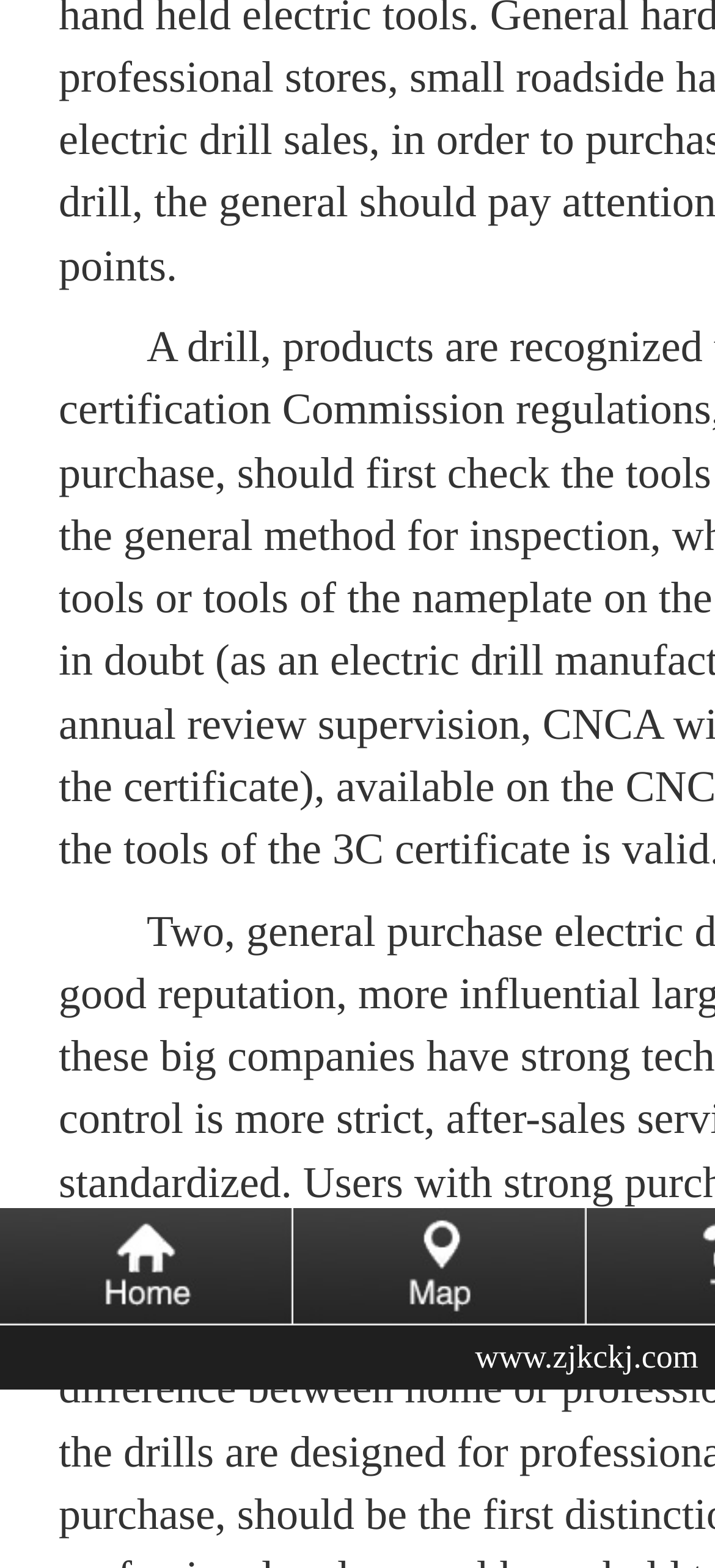Locate the bounding box for the described UI element: "www.zjkckj.com". Ensure the coordinates are four float numbers between 0 and 1, formatted as [left, top, right, bottom].

[0.664, 0.853, 0.977, 0.877]